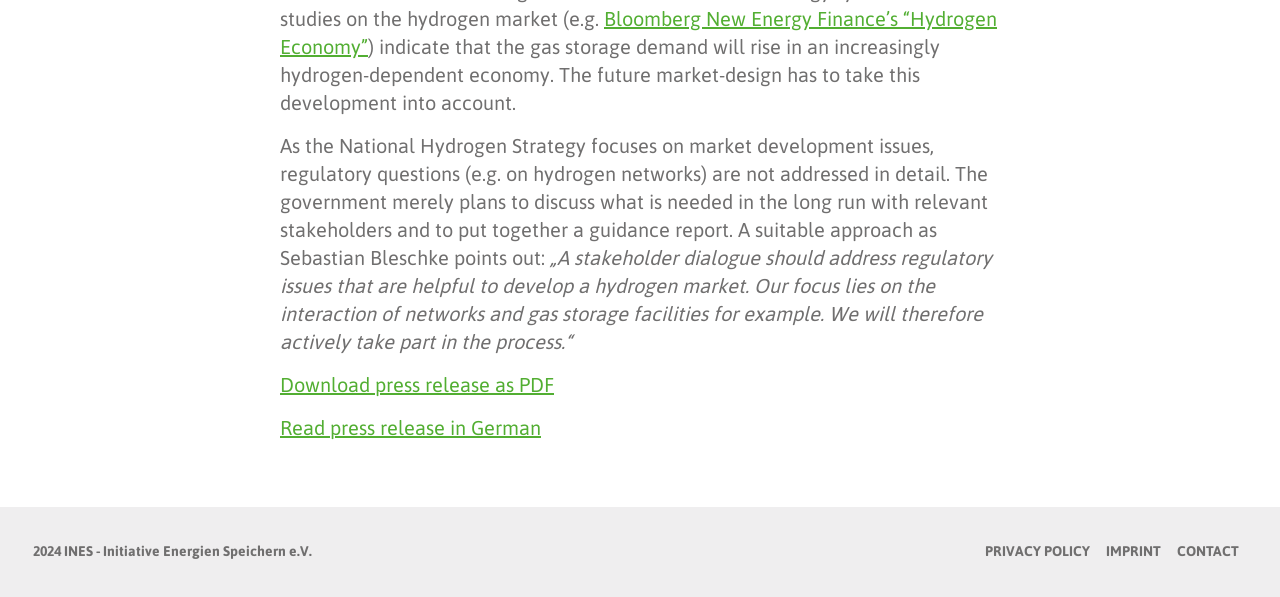Identify the bounding box of the UI element that matches this description: "Imprint".

[0.864, 0.91, 0.907, 0.937]